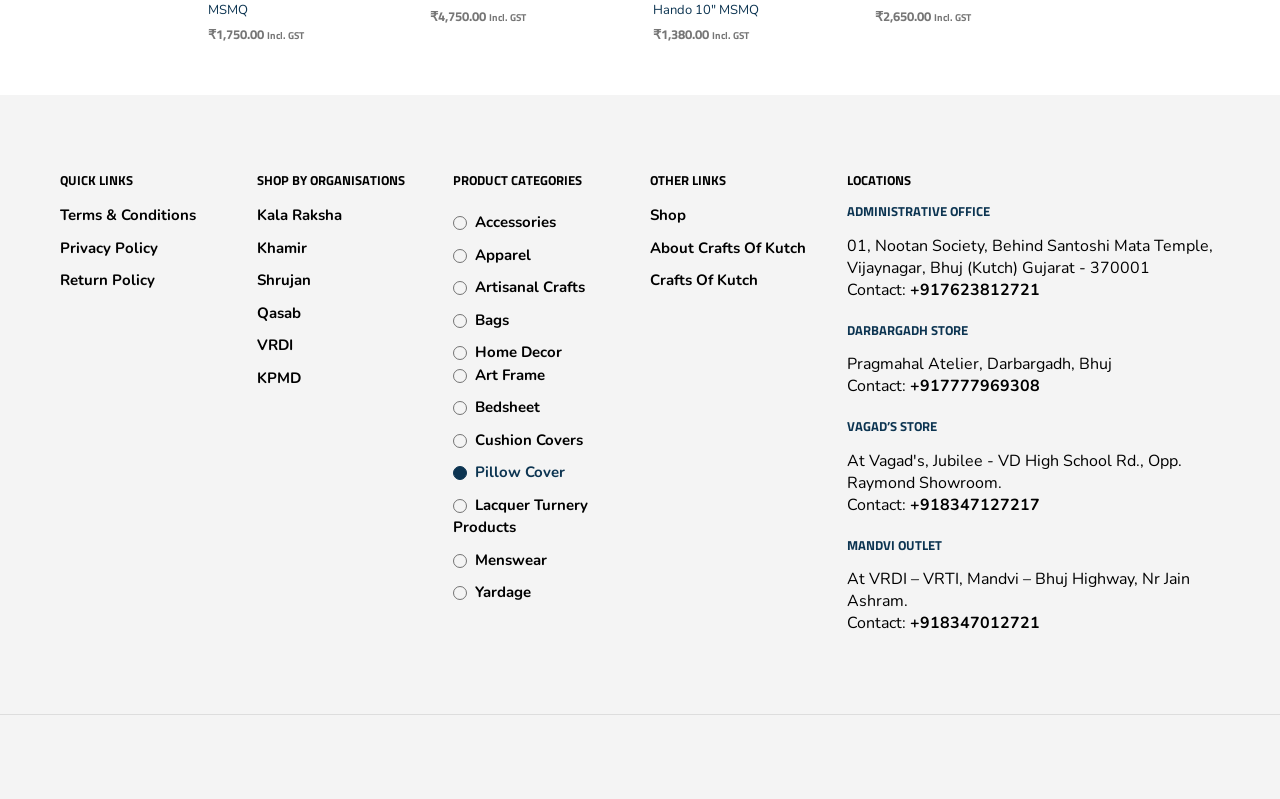Answer the following inquiry with a single word or phrase:
What is the name of the organization associated with the Mandvi outlet?

VRDI – VRTI